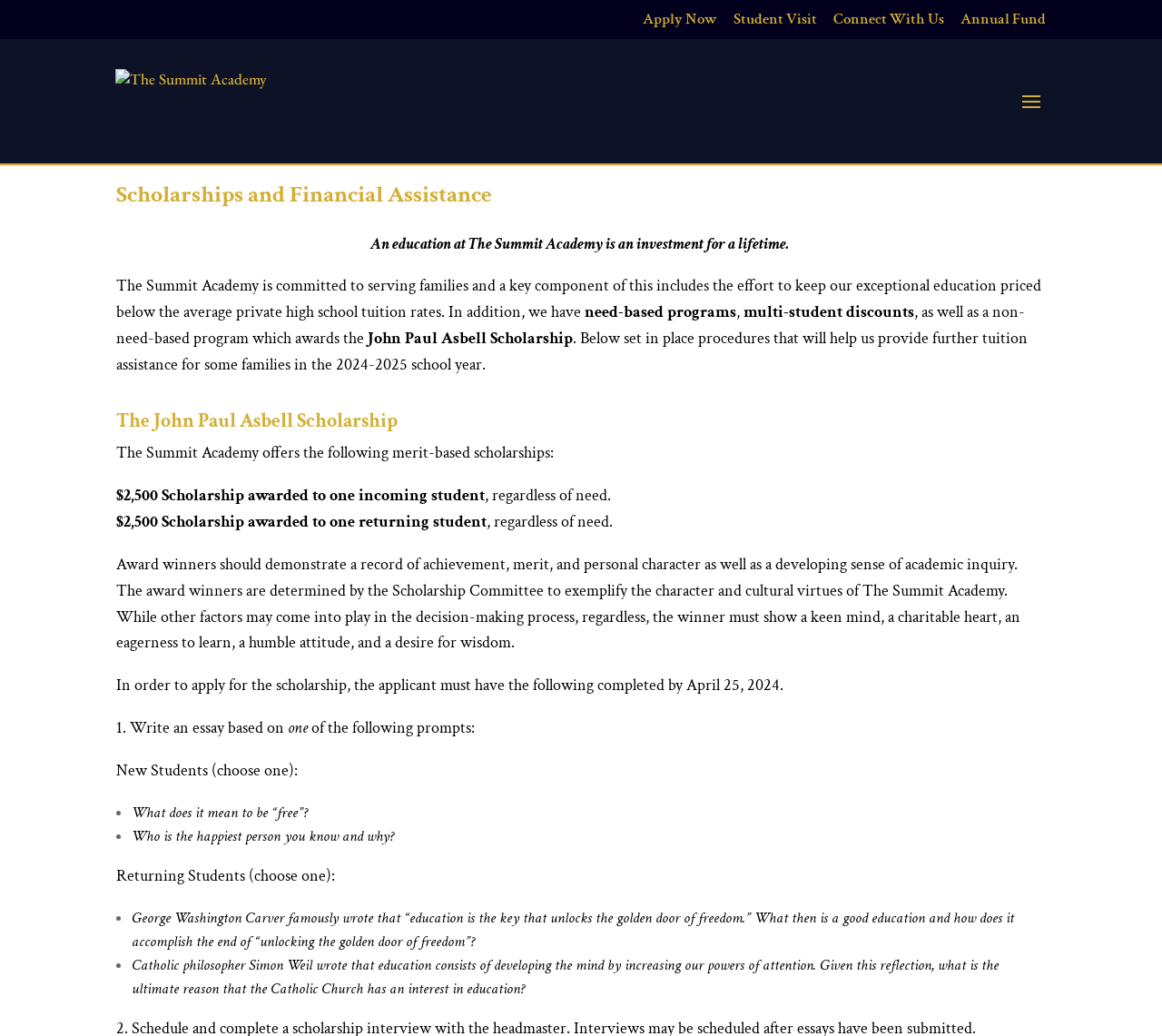Convey a detailed summary of the webpage, mentioning all key elements.

The webpage is about Scholarships and Financial Assistance at The Summit Academy. At the top, there are four links: "Apply Now", "Student Visit", "Connect With Us", and "Annual Fund", aligned horizontally. Below these links, there is a logo of The Summit Academy, accompanied by a link to the academy's homepage.

The main content of the webpage is divided into sections. The first section has a heading "Scholarships and Financial Assistance" and introduces the academy's commitment to providing affordable education. There are three paragraphs of text explaining the academy's pricing strategy and the various financial assistance programs available, including need-based programs, multi-student discounts, and a non-need-based program called the John Paul Asbell Scholarship.

The next section has a heading "The John Paul Asbell Scholarship" and explains the details of the scholarship, including the eligibility criteria and the application process. There are two merit-based scholarships available, each worth $2,500, one for an incoming student and one for a returning student. The winners are selected based on their academic achievement, merit, and personal character.

The application process for the scholarship is outlined in the following section. Applicants must submit an essay based on one of the provided prompts, which are listed in bullet points. There are different prompts for new students and returning students. The essay must be submitted by April 25, 2024.

Overall, the webpage provides detailed information about the financial assistance programs available at The Summit Academy, with a focus on the John Paul Asbell Scholarship.